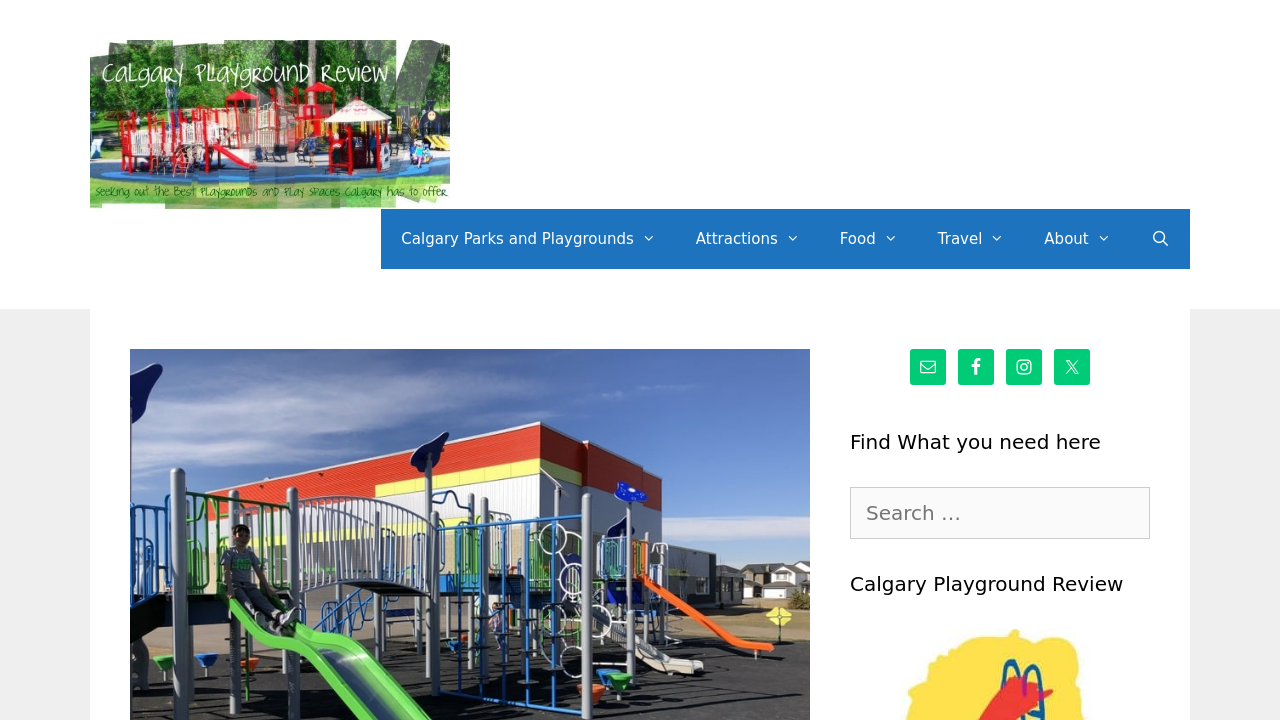Give a one-word or one-phrase response to the question:
How many navigation links are available?

6